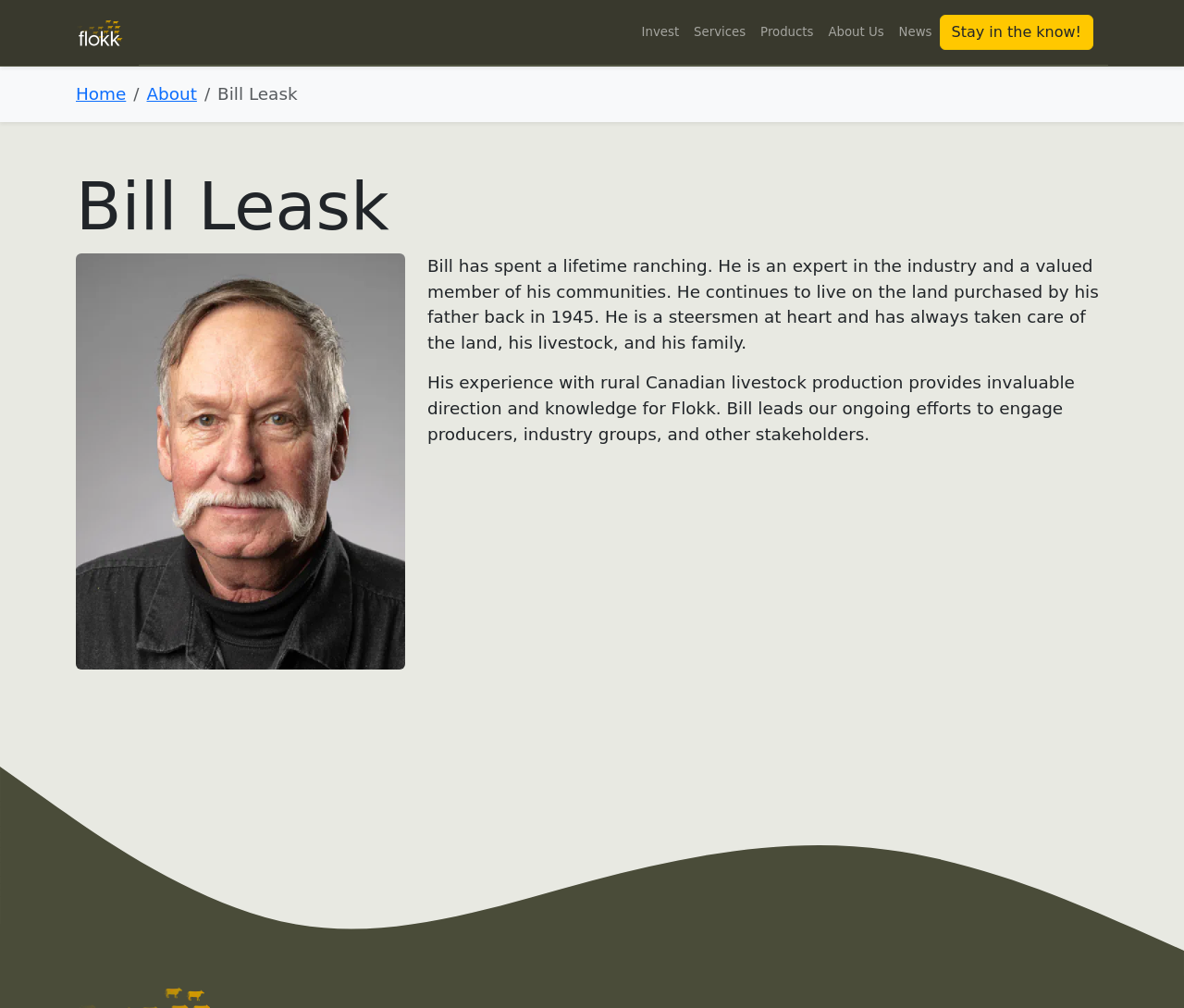Explain the webpage's layout and main content in detail.

The webpage is about Bill Leask, a ranching expert, and his involvement with Flokk. At the top left, there is a link to Flokk, accompanied by a small Flokk logo. To the right of the logo, there are five links: Invest, Services, Products, About Us, and News. 

Below the links, there is a navigation breadcrumb with three elements: Home, About, and Bill Leask. The Bill Leask element is also a heading that spans the entire width of the page. 

On the left side of the page, there is a profile image of Bill Leask. To the right of the image, there are two paragraphs of text that describe Bill's background and experience in the livestock industry, as well as his role in Flokk. 

At the very bottom of the page, there is a wide image that spans the entire width of the page. Above this image, there is a link that says "Stay in the know!"